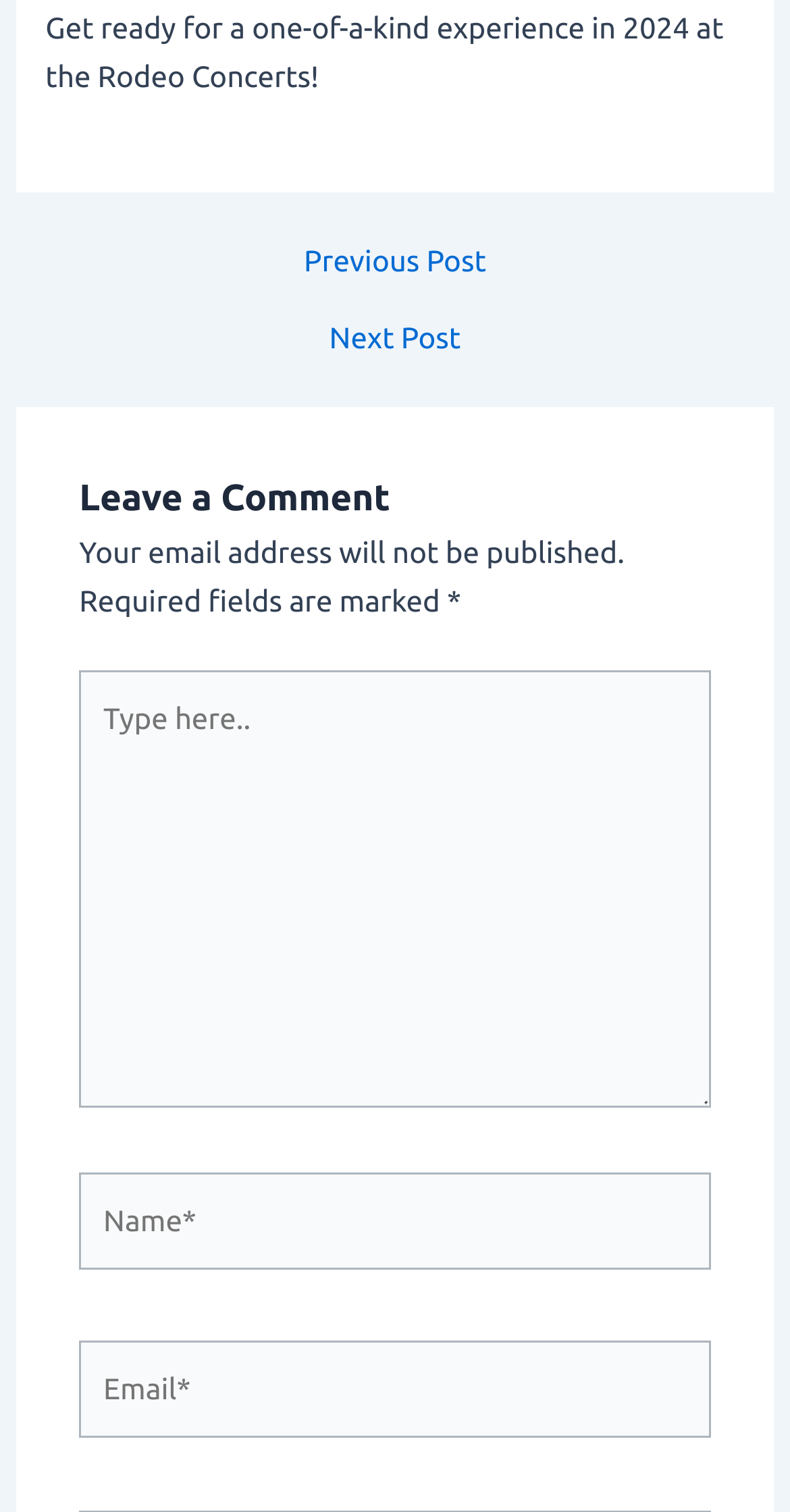Please answer the following question using a single word or phrase: 
What is required to be filled in the form?

Name and Email